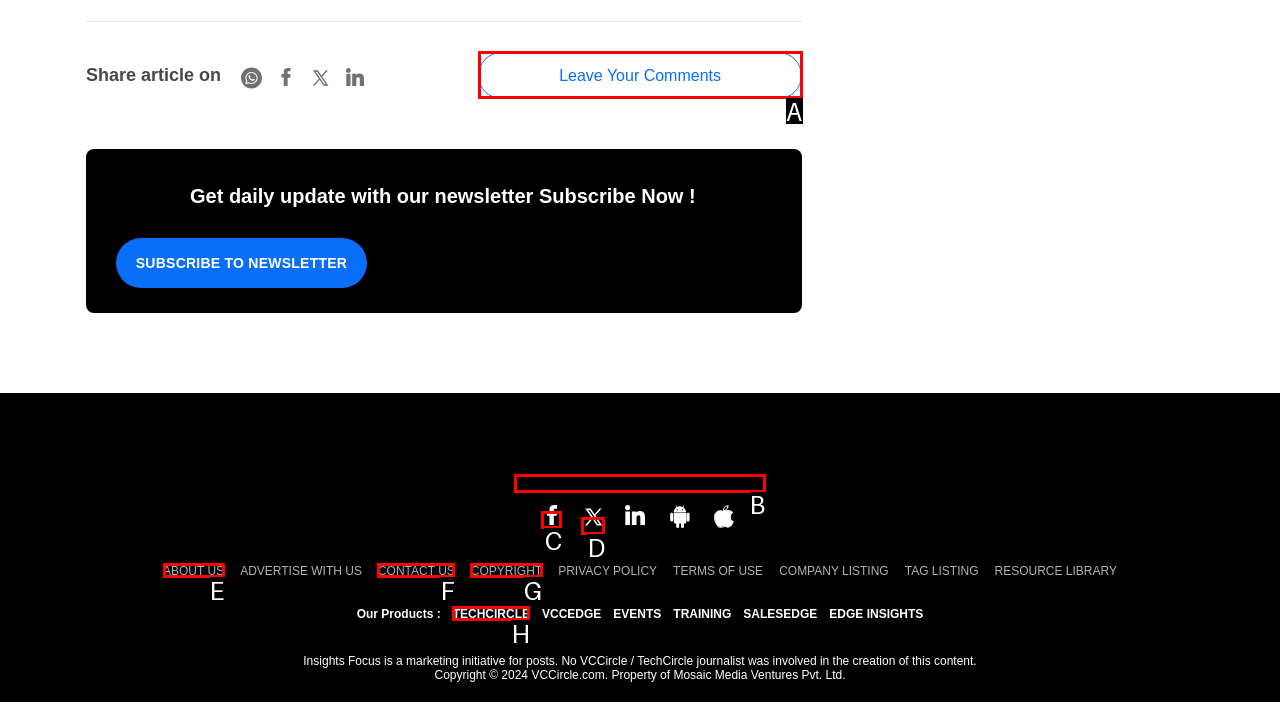Select the correct UI element to click for this task: Visit Mosaic Digital.
Answer using the letter from the provided options.

B